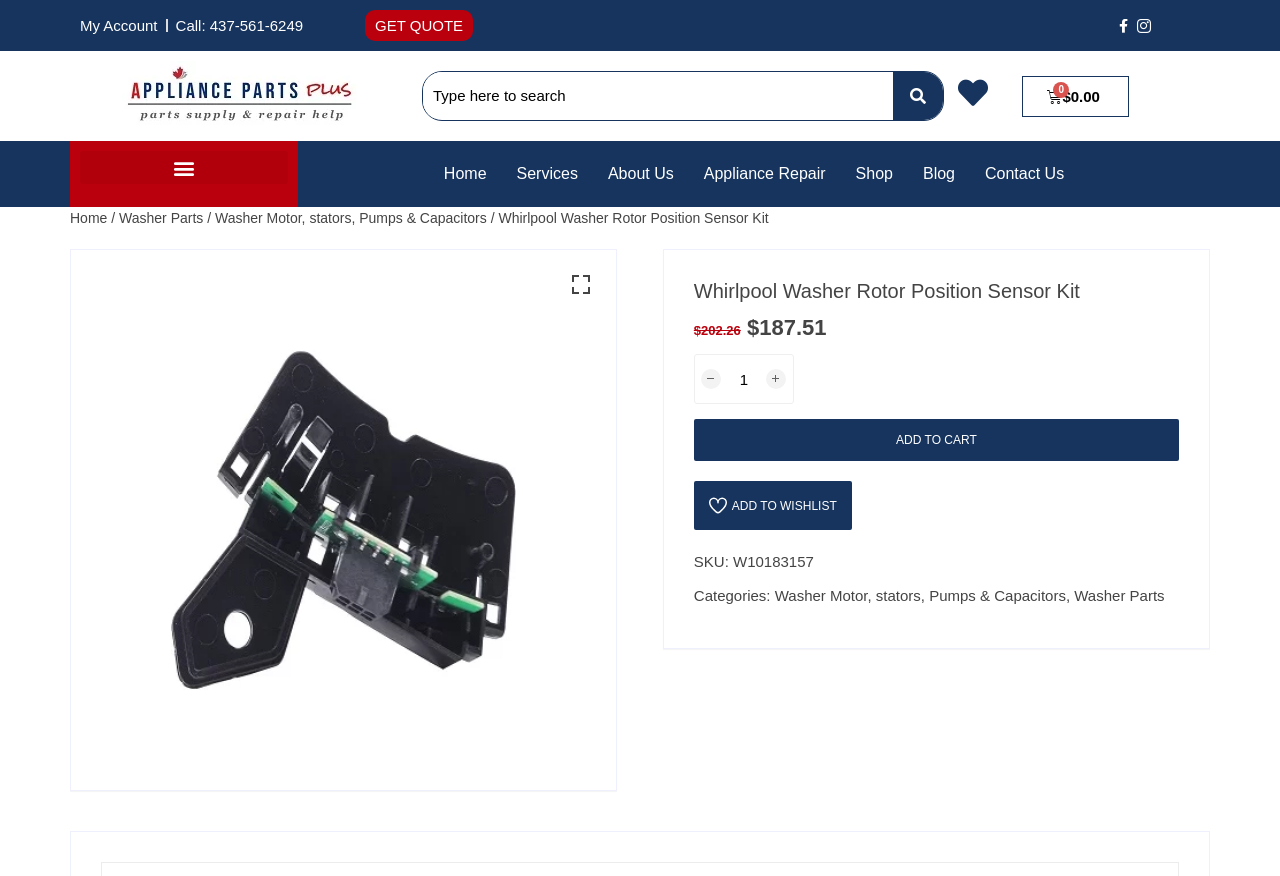Please answer the following question using a single word or phrase: 
What is the function of the button with the '' icon?

Add to wishlist